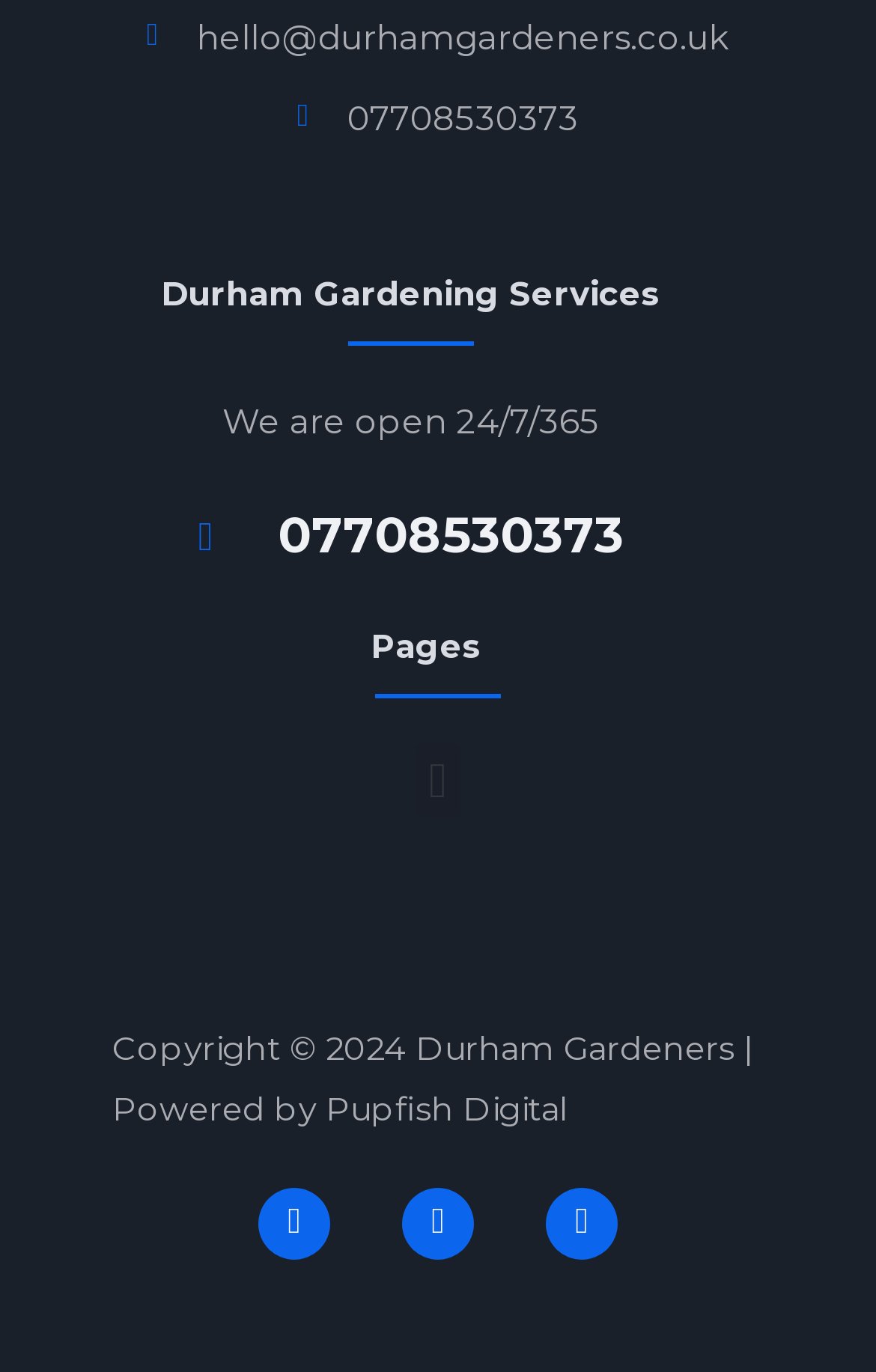What is the email address to contact?
Answer the question with a thorough and detailed explanation.

I found the email address by looking at the link element with the text 'hello@durhamgardeners.co.uk' which is located at the top of the page.